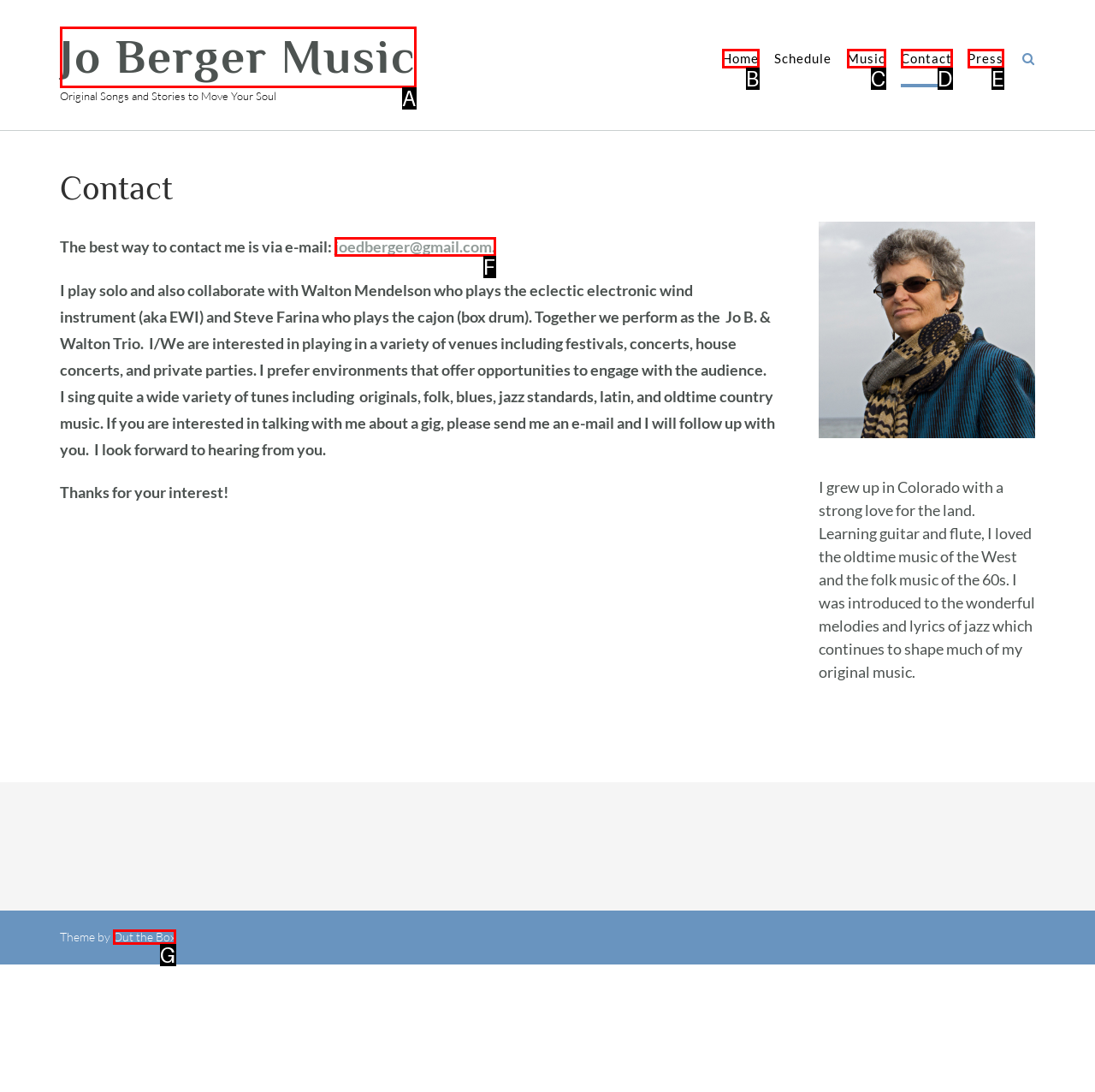Select the option that corresponds to the description: Personal
Respond with the letter of the matching choice from the options provided.

None